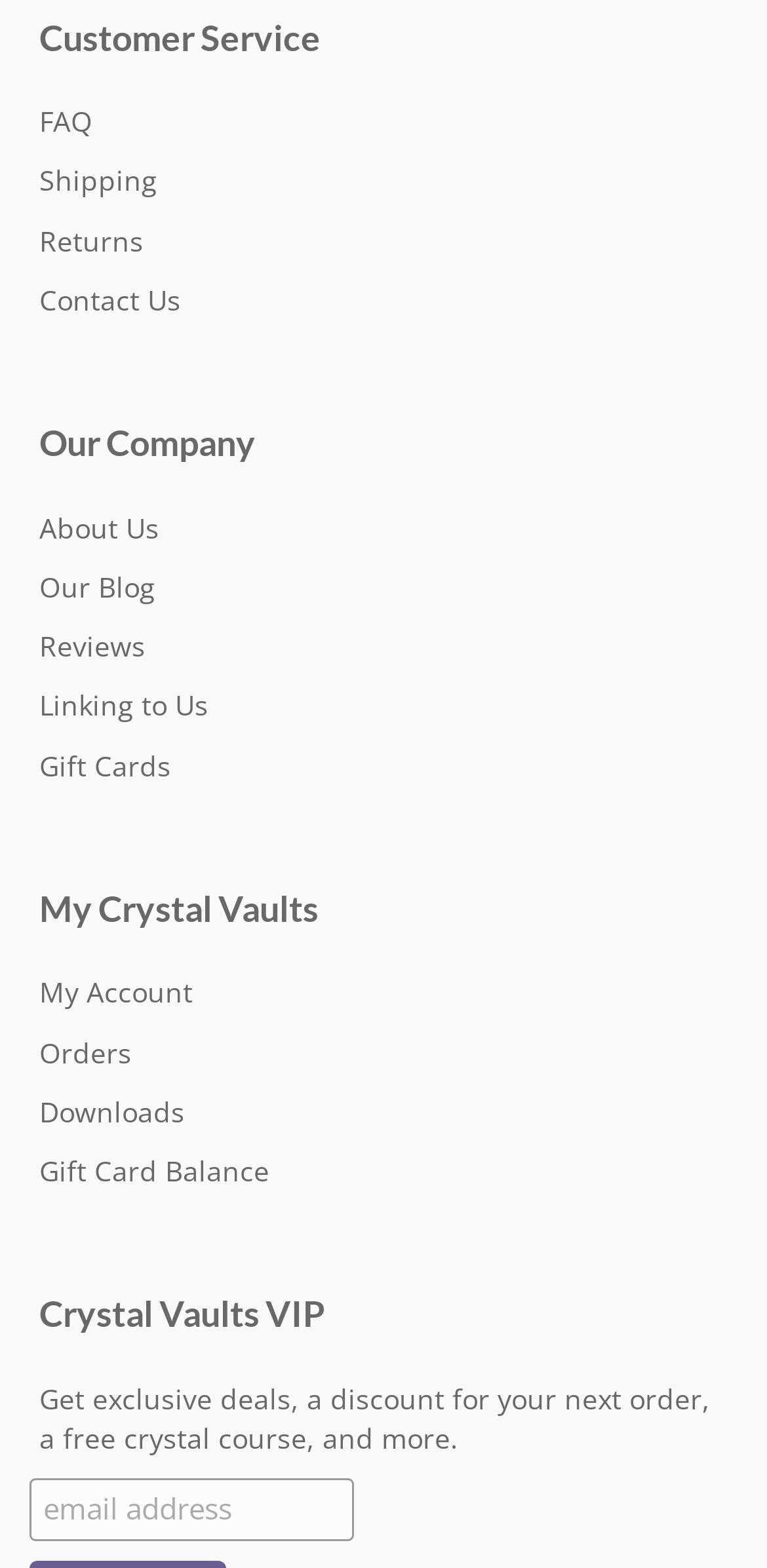Answer the question briefly using a single word or phrase: 
What is the first link under 'Customer Service'?

FAQ